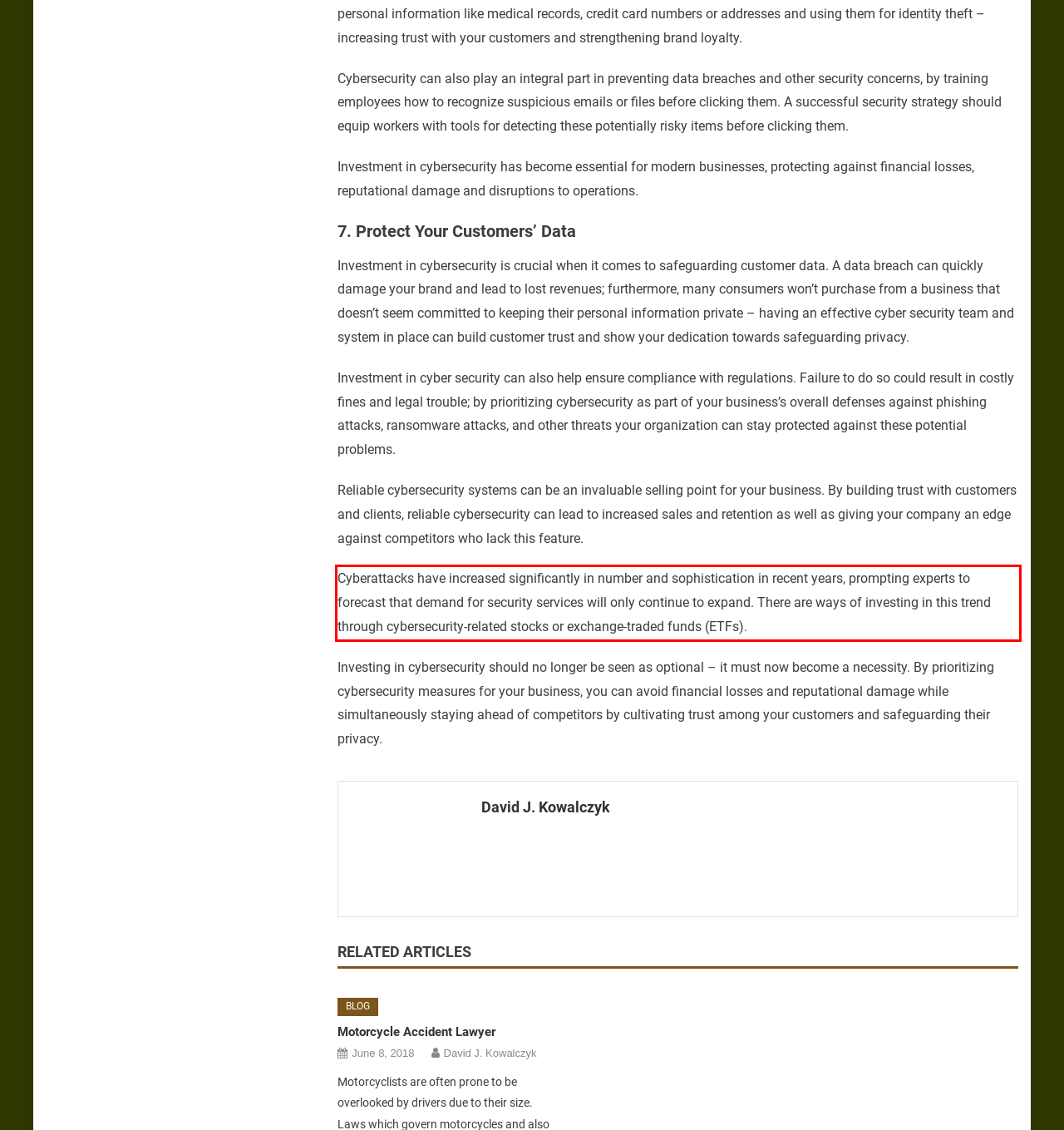Given a screenshot of a webpage, identify the red bounding box and perform OCR to recognize the text within that box.

Cyberattacks have increased significantly in number and sophistication in recent years, prompting experts to forecast that demand for security services will only continue to expand. There are ways of investing in this trend through cybersecurity-related stocks or exchange-traded funds (ETFs).